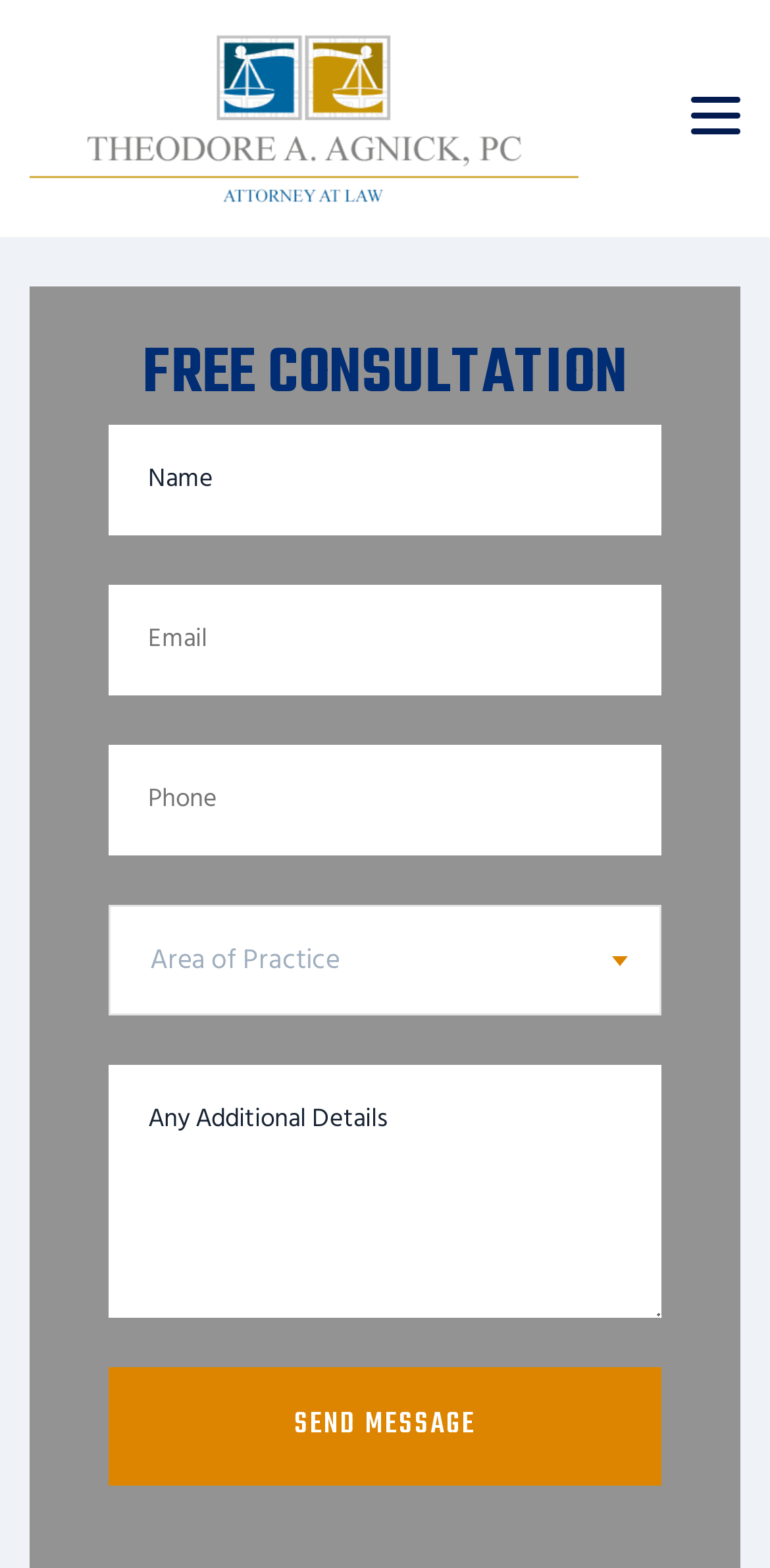Determine the bounding box coordinates of the element's region needed to click to follow the instruction: "Select an Area of Practice". Provide these coordinates as four float numbers between 0 and 1, formatted as [left, top, right, bottom].

[0.141, 0.577, 0.859, 0.648]